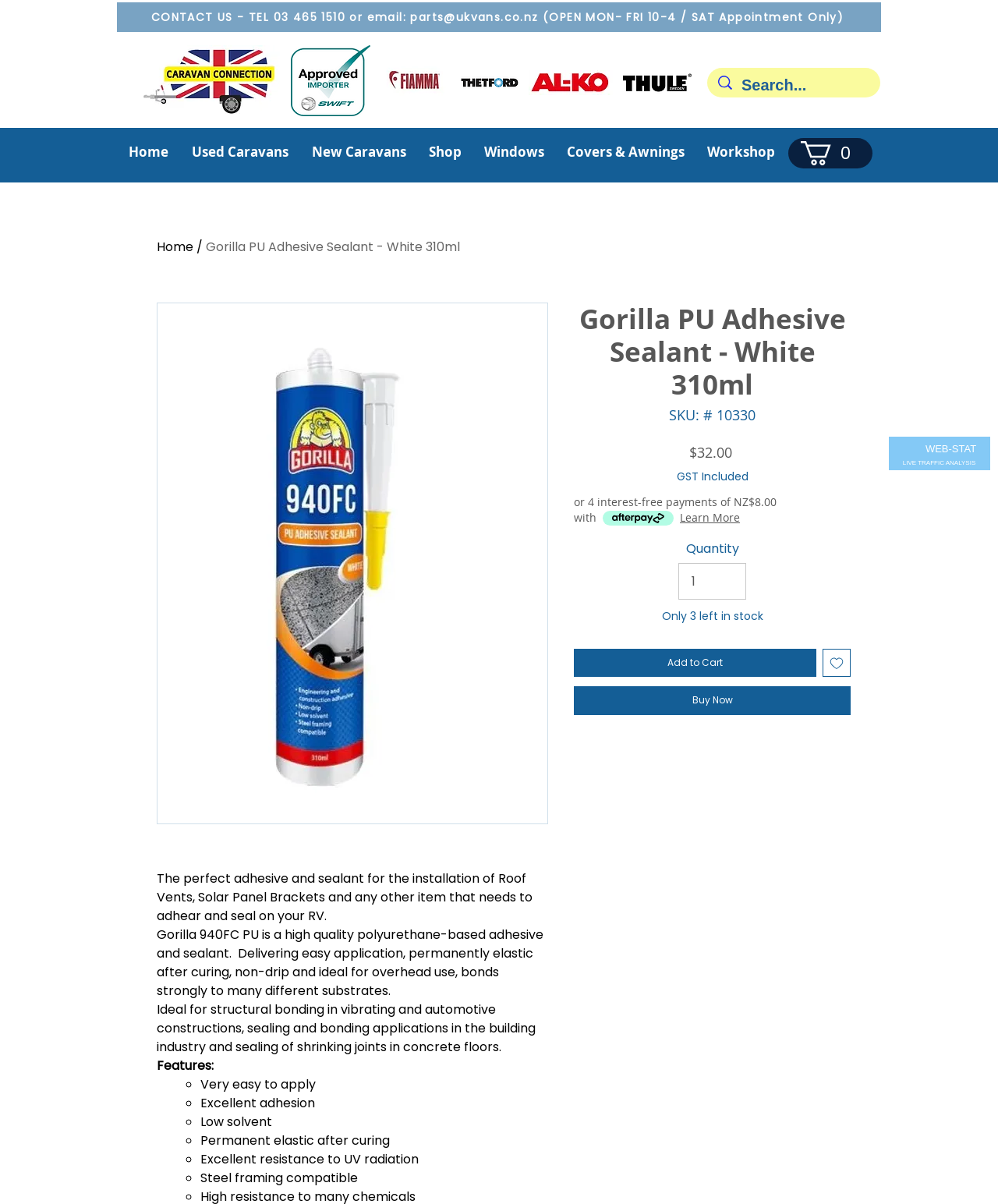Refer to the element description input value="1" aria-label="Quantity" value="1" and identify the corresponding bounding box in the screenshot. Format the coordinates as (top-left x, top-left y, bottom-right x, bottom-right y) with values in the range of 0 to 1.

[0.68, 0.434, 0.748, 0.464]